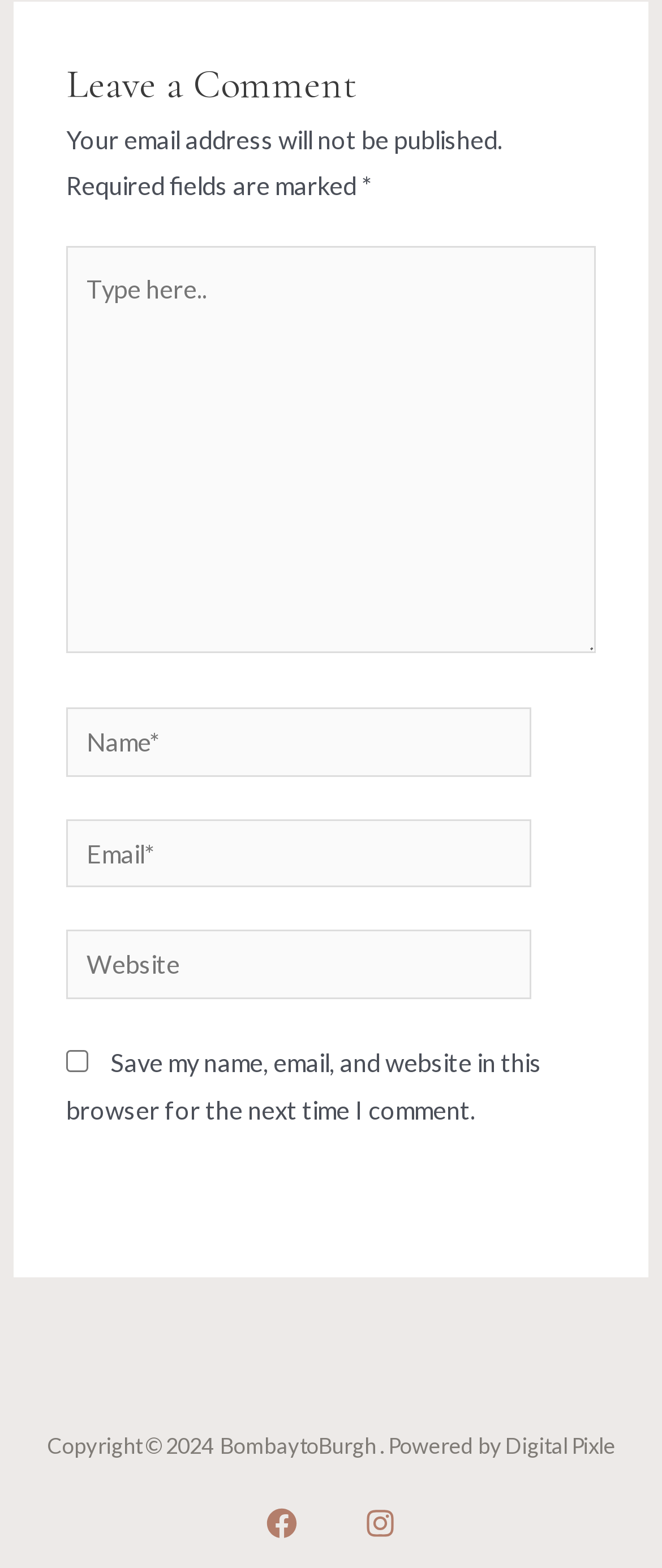Pinpoint the bounding box coordinates for the area that should be clicked to perform the following instruction: "Visit Facebook".

[0.403, 0.962, 0.449, 0.982]